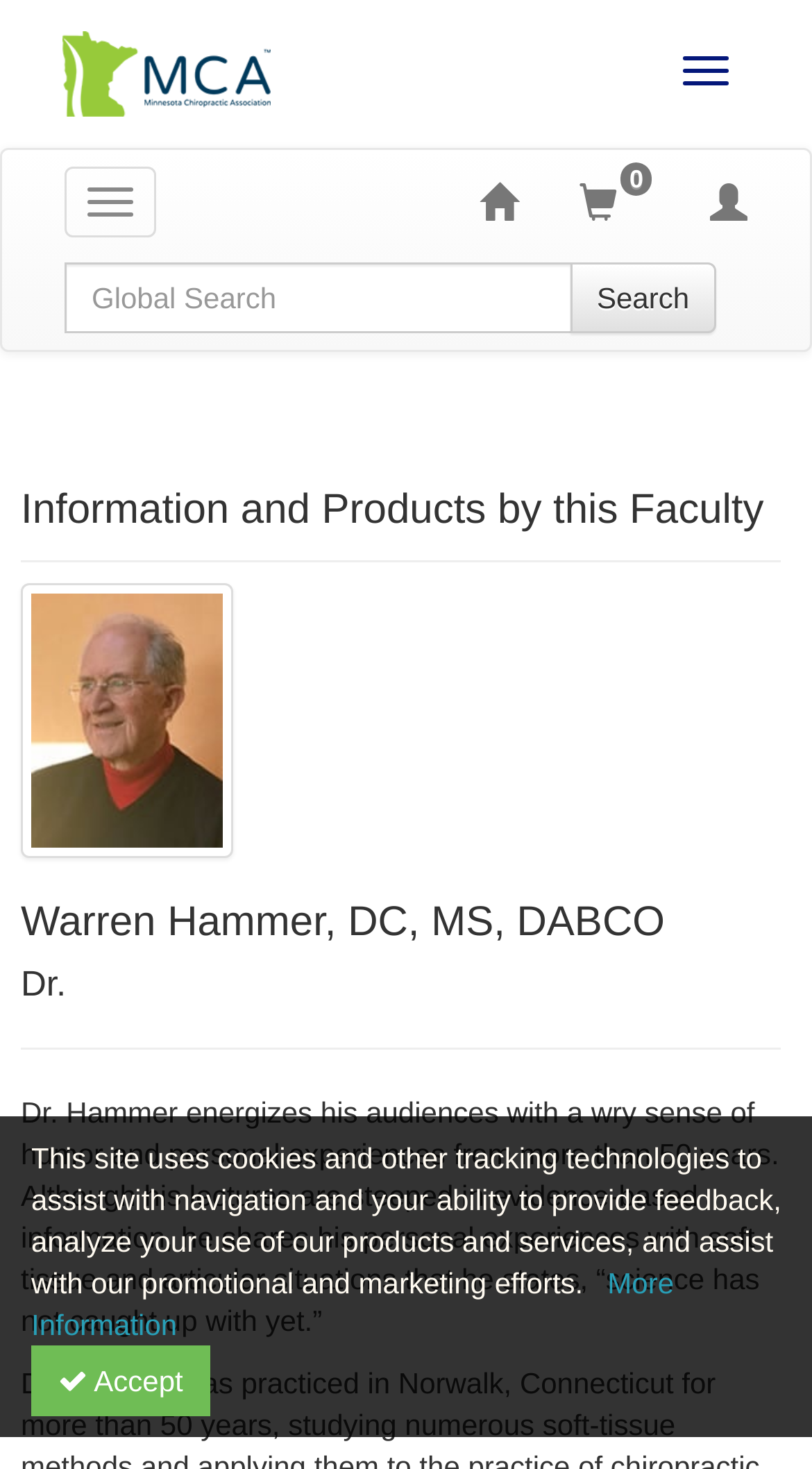What is the tone of Dr. Hammer's lectures?
Provide a comprehensive and detailed answer to the question.

According to the static text element, Dr. Hammer's lectures are described as having a wry sense of humor, which suggests that he uses humor in his presentations.